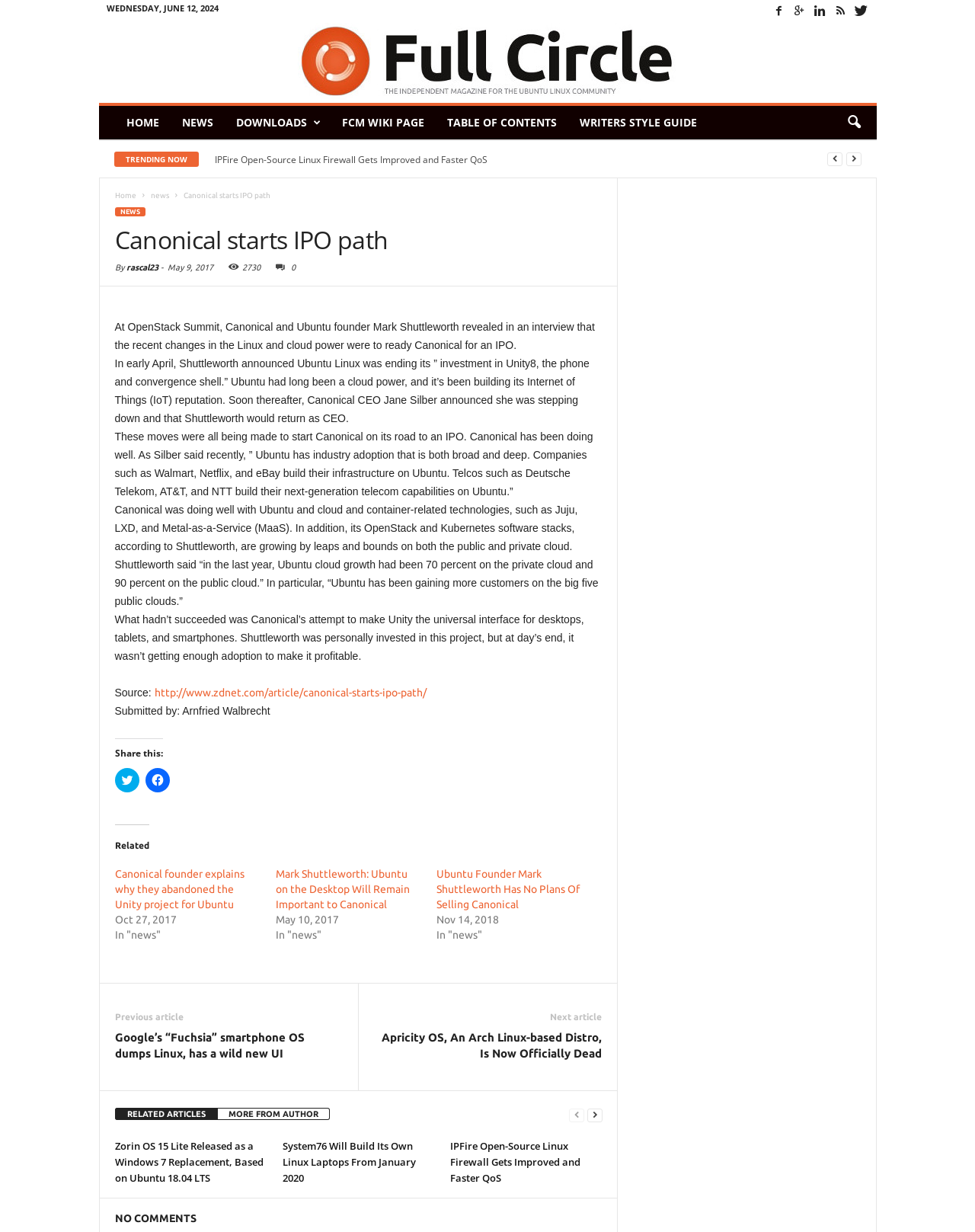Provide a brief response to the question below using one word or phrase:
How many related articles are shown at the bottom of the webpage?

4